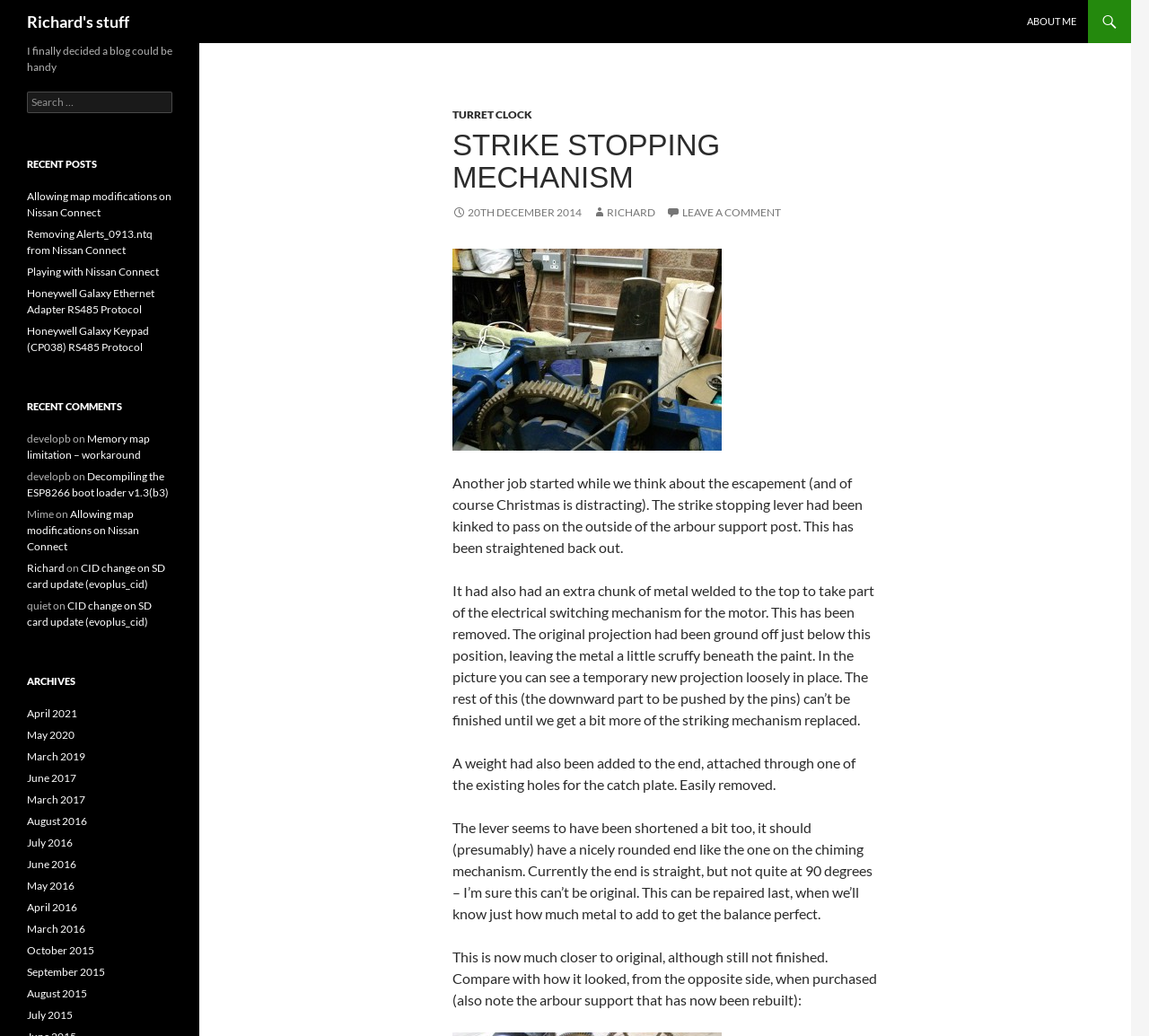Please find the bounding box coordinates of the element that you should click to achieve the following instruction: "Read the blog post about bathing frequency in pediatric atopic dermatitis". The coordinates should be presented as four float numbers between 0 and 1: [left, top, right, bottom].

None